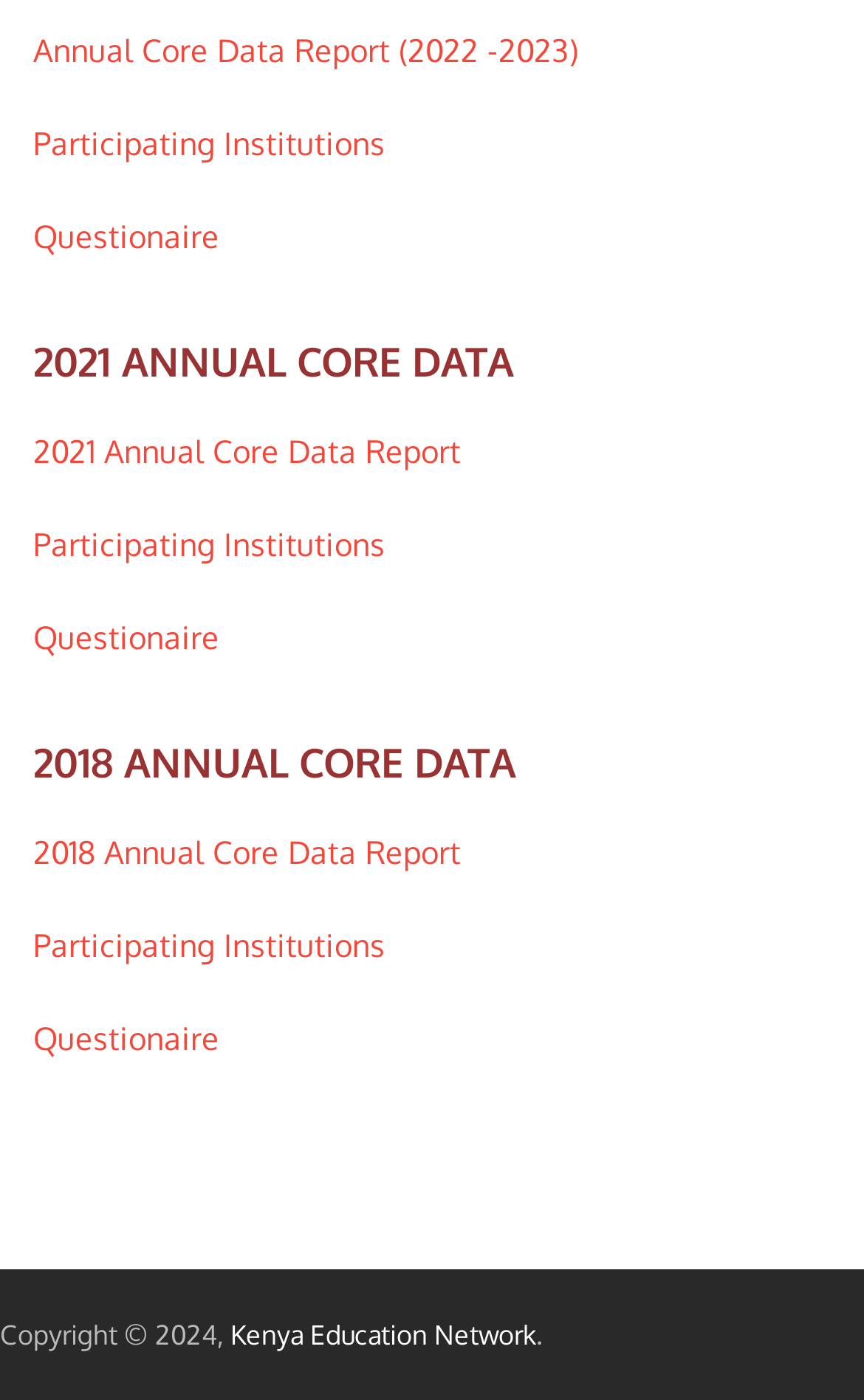Indicate the bounding box coordinates of the element that needs to be clicked to satisfy the following instruction: "Call the phone number". The coordinates should be four float numbers between 0 and 1, i.e., [left, top, right, bottom].

None